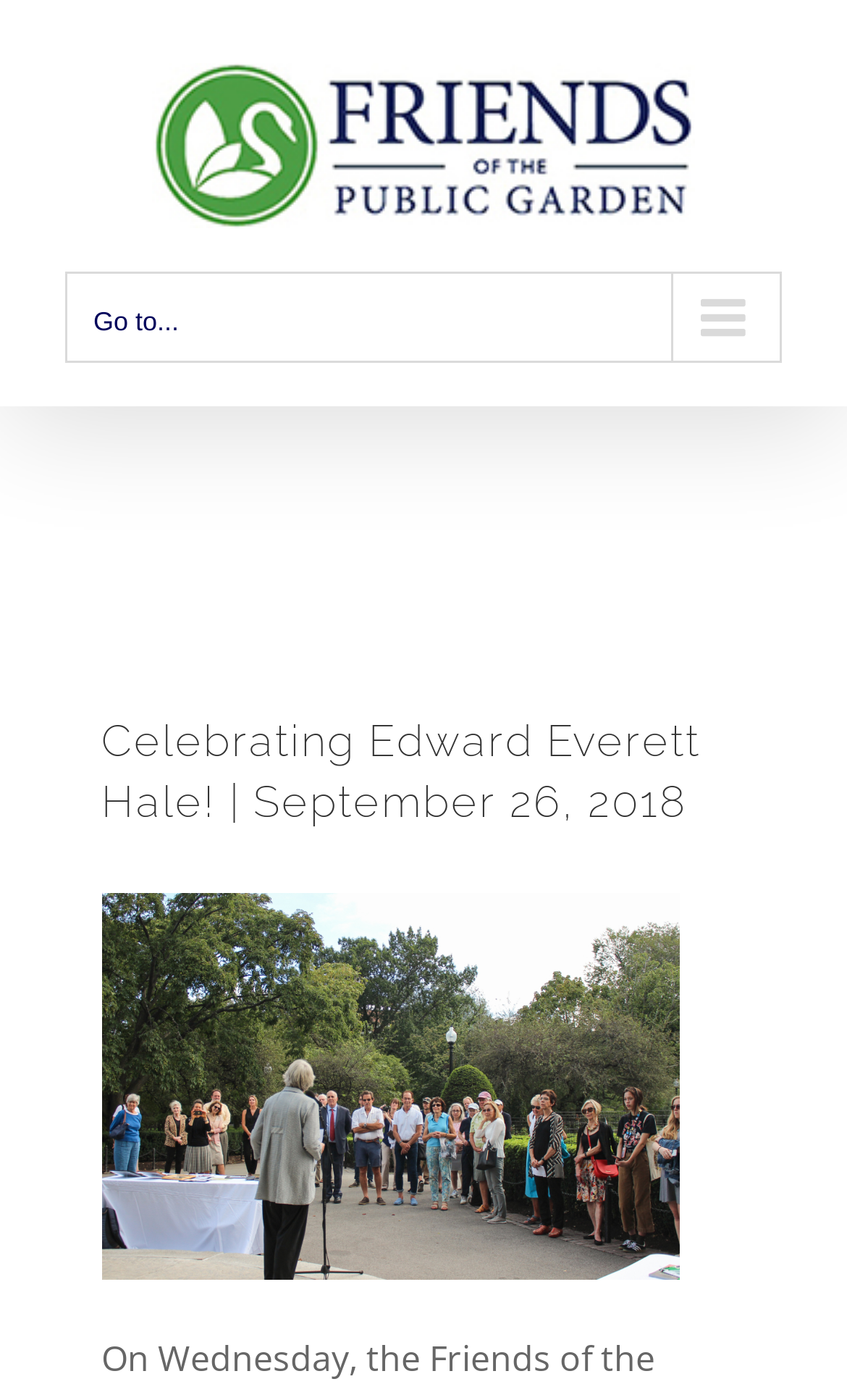Generate the text content of the main headline of the webpage.

Celebrating Edward Everett Hale! | September 26, 2018